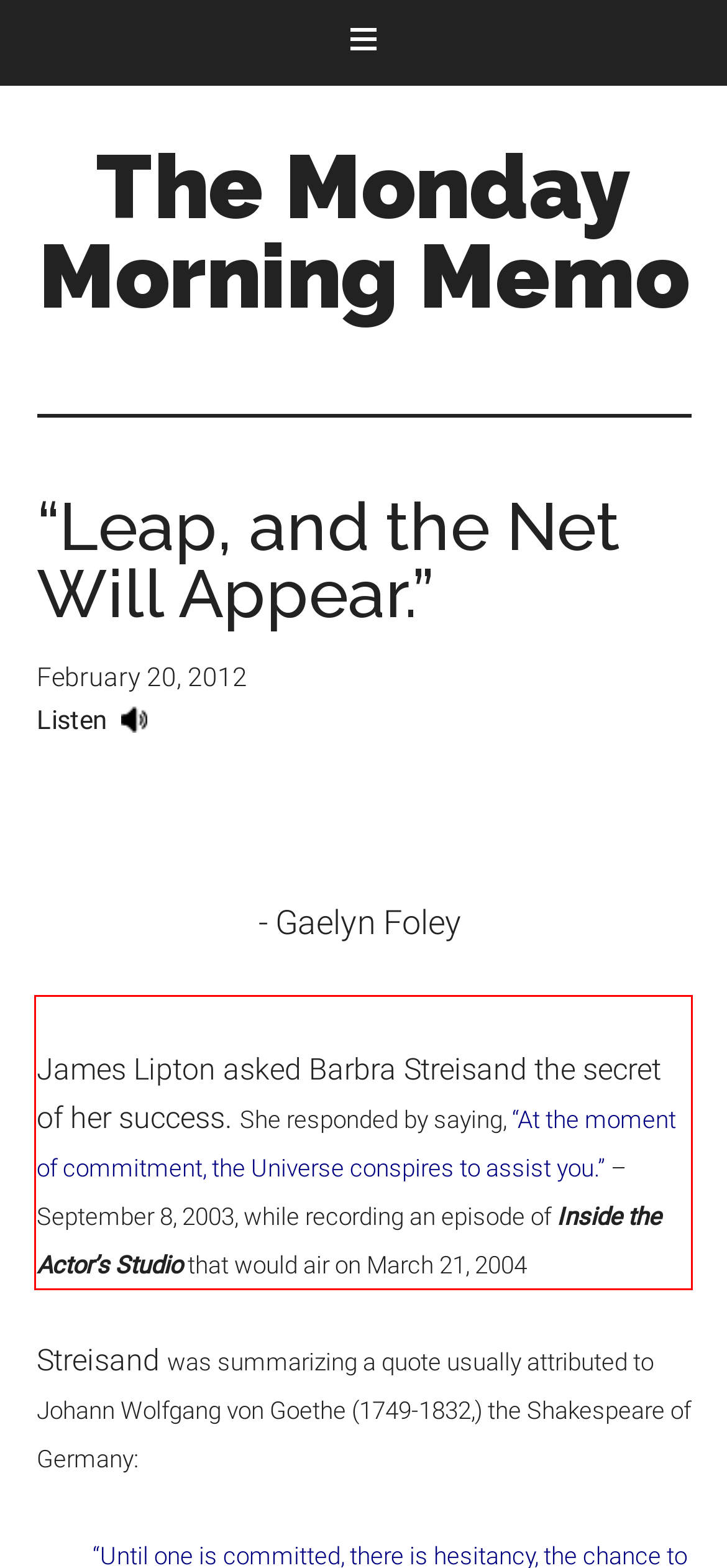Using the provided webpage screenshot, identify and read the text within the red rectangle bounding box.

James Lipton asked Barbra Streisand the secret of her success. She responded by saying, “At the moment of commitment, the Universe conspires to assist you.” – September 8, 2003, while recording an episode of Inside the Actor’s Studio that would air on March 21, 2004